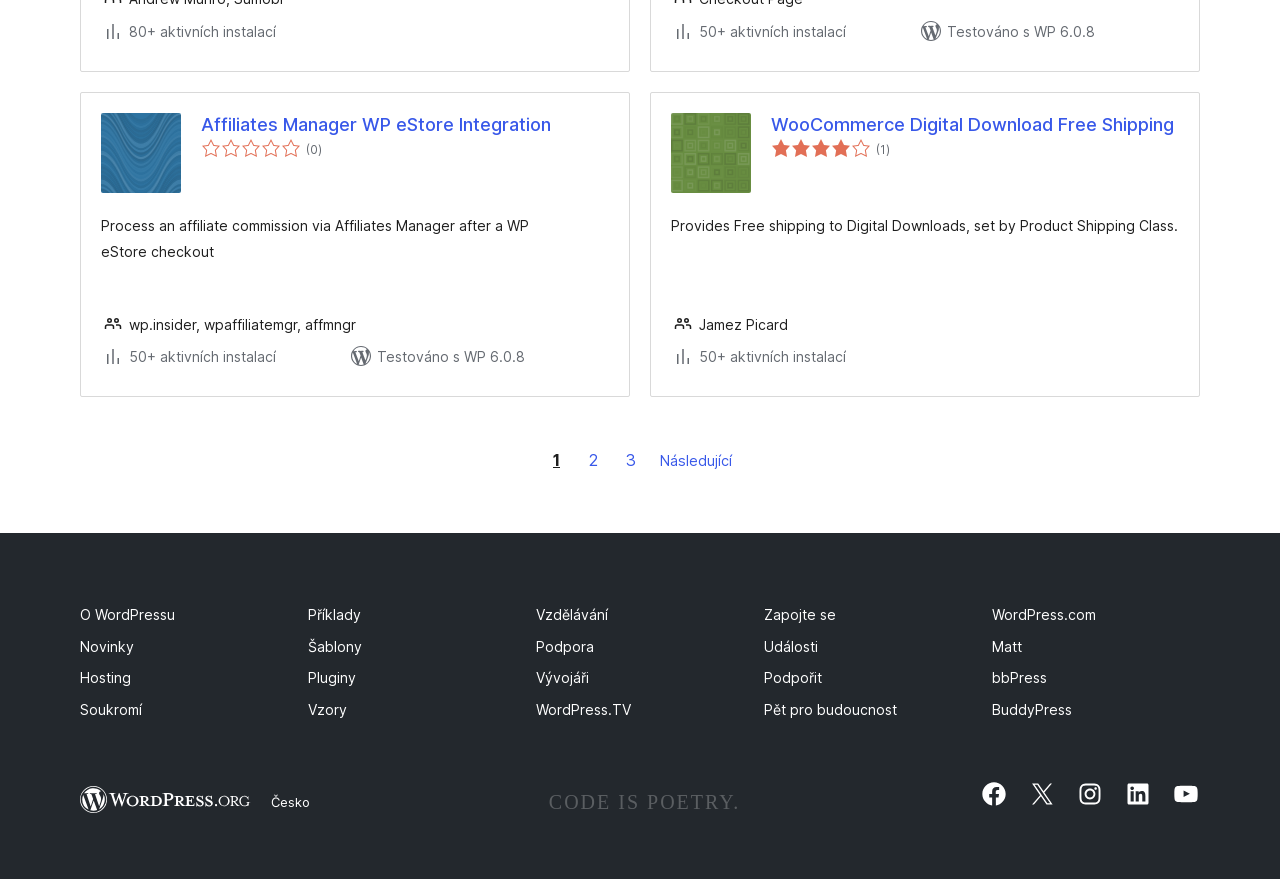Kindly provide the bounding box coordinates of the section you need to click on to fulfill the given instruction: "Click on the 'WordPress.org' logo".

[0.062, 0.894, 0.196, 0.927]